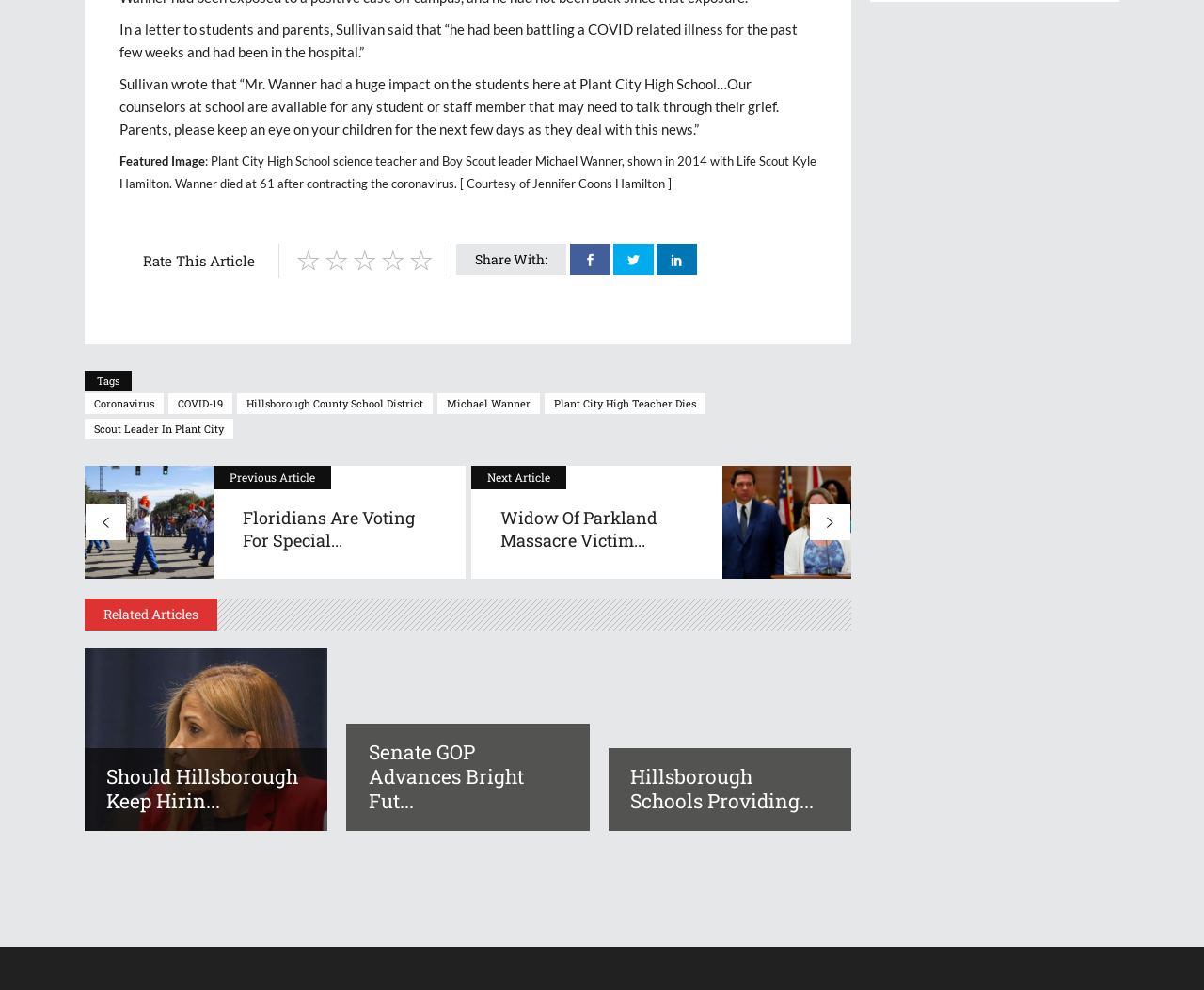Answer the question with a single word or phrase: 
What is the purpose of the counselors at school?

To help students deal with grief